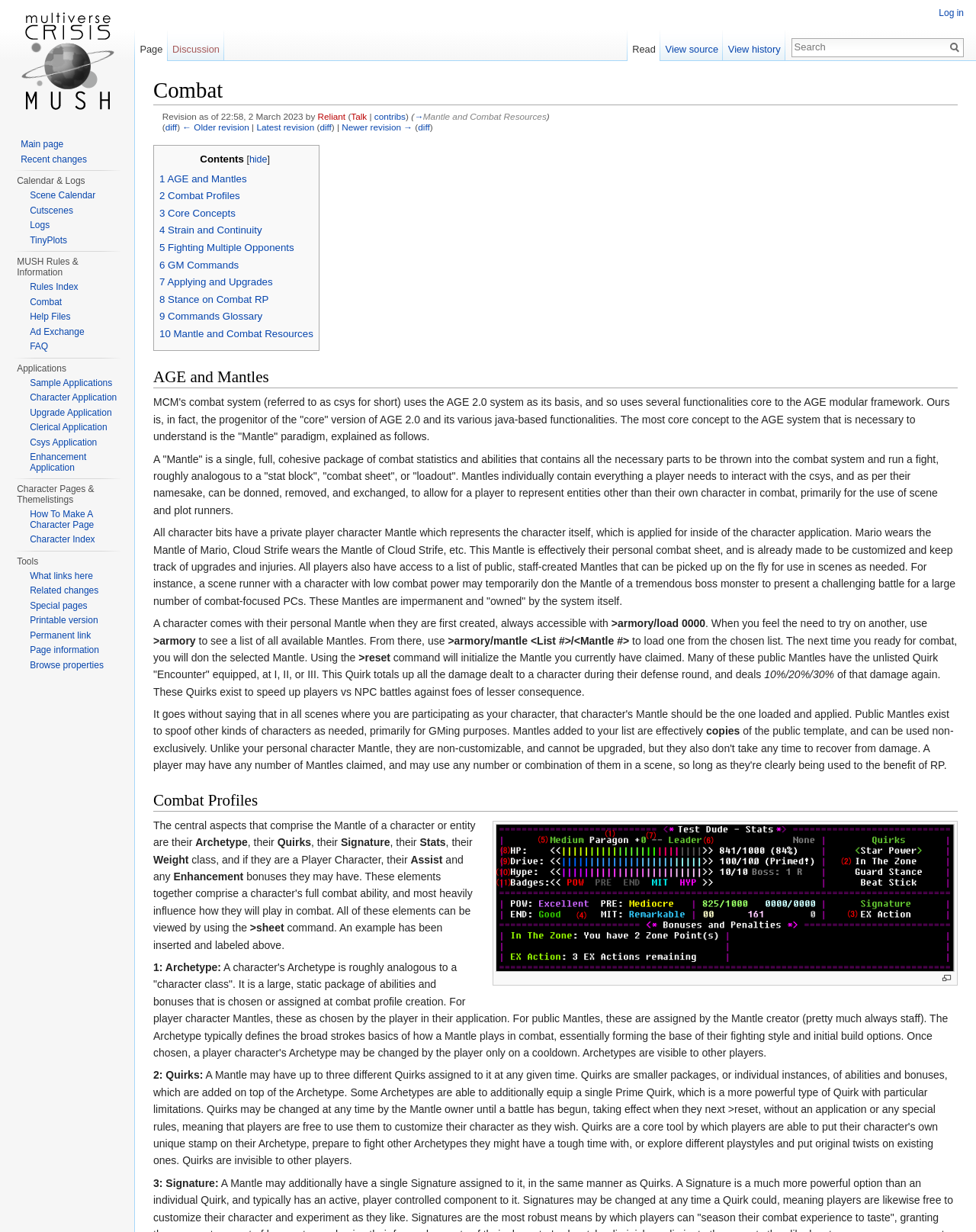Determine the coordinates of the bounding box that should be clicked to complete the instruction: "view 'AGE and Mantles'". The coordinates should be represented by four float numbers between 0 and 1: [left, top, right, bottom].

[0.157, 0.298, 0.981, 0.315]